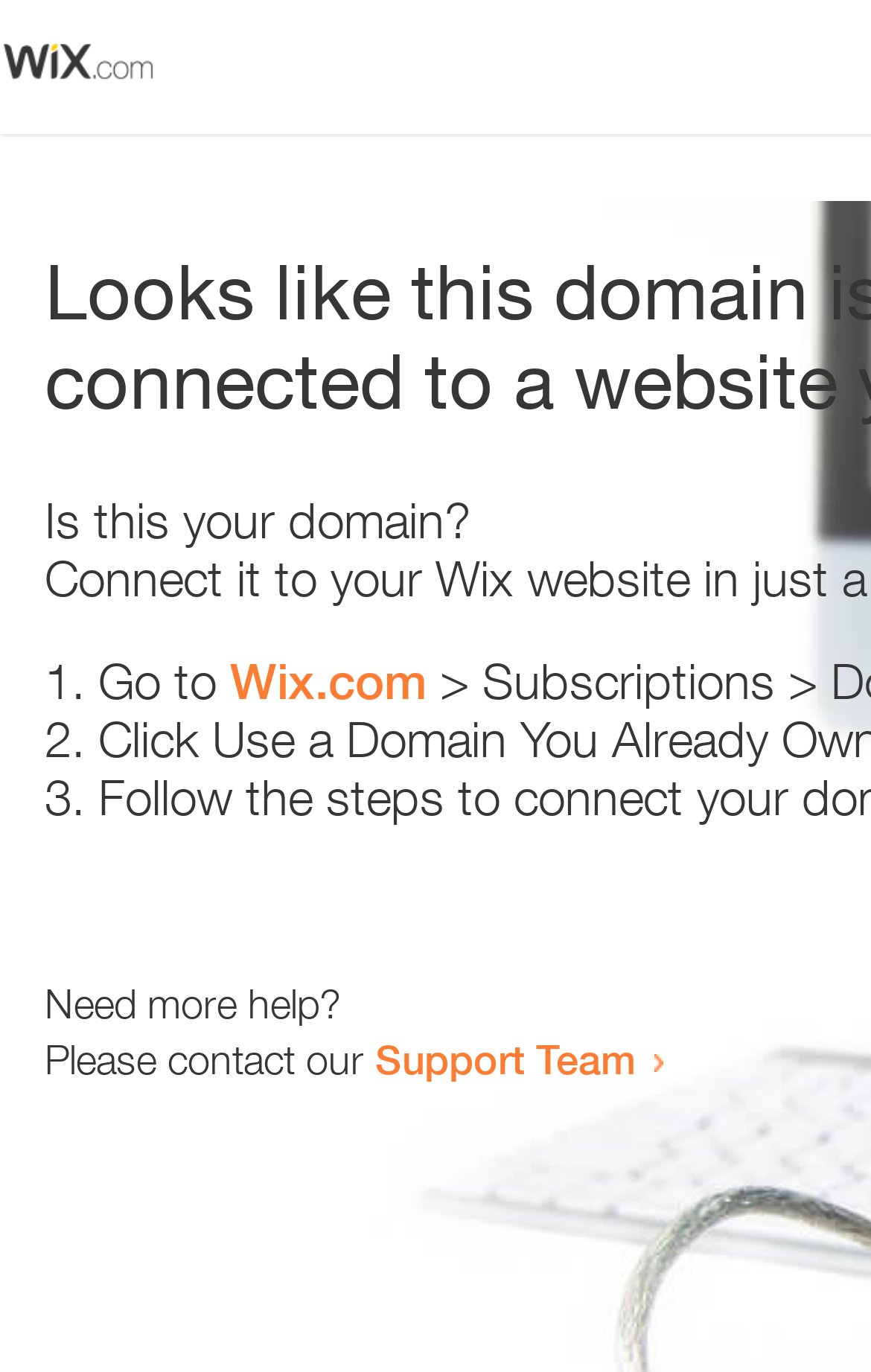Respond with a single word or short phrase to the following question: 
What is the purpose of the webpage?

Domain error resolution